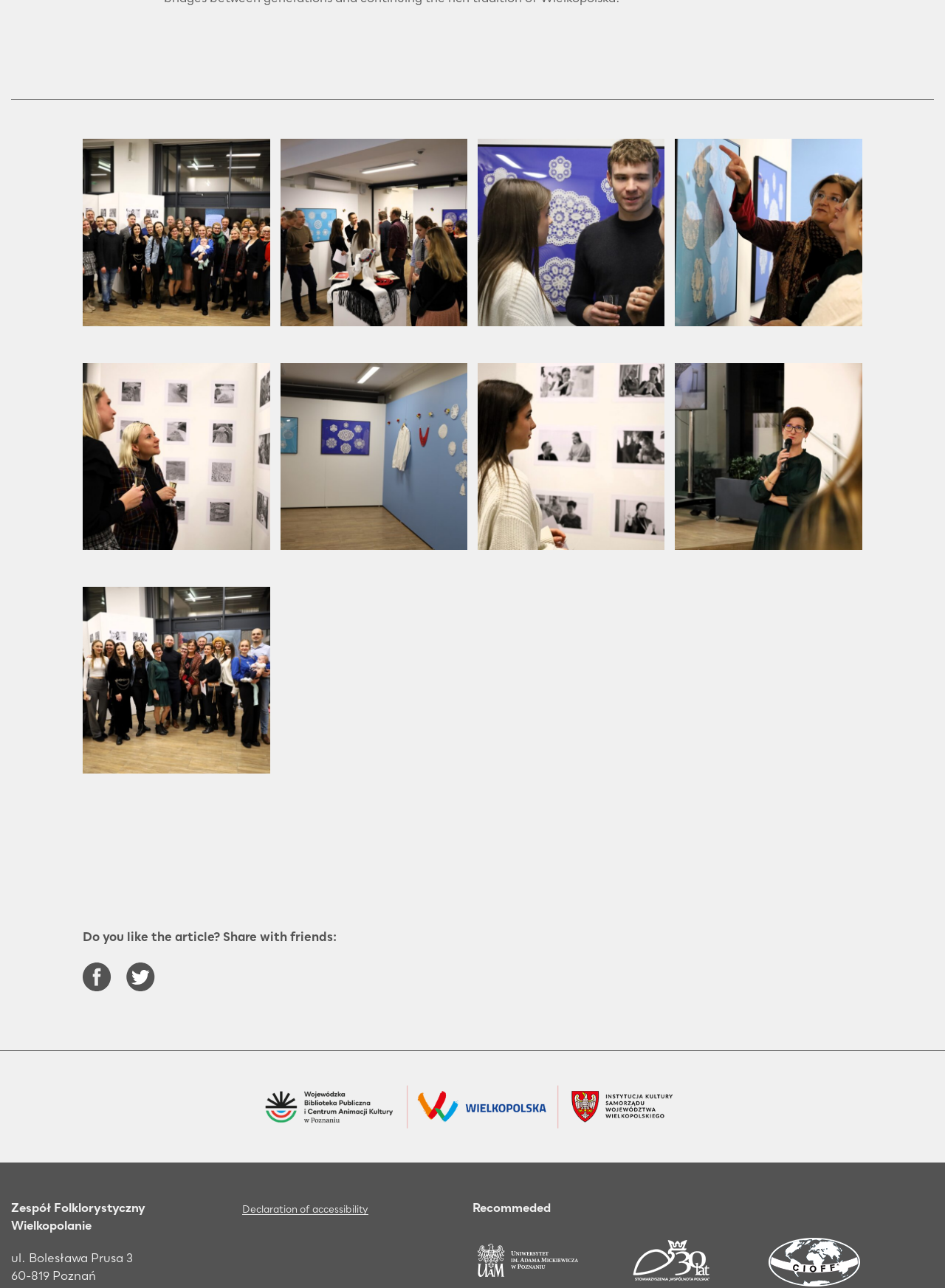How many images are on the webpage?
Refer to the image and provide a one-word or short phrase answer.

9